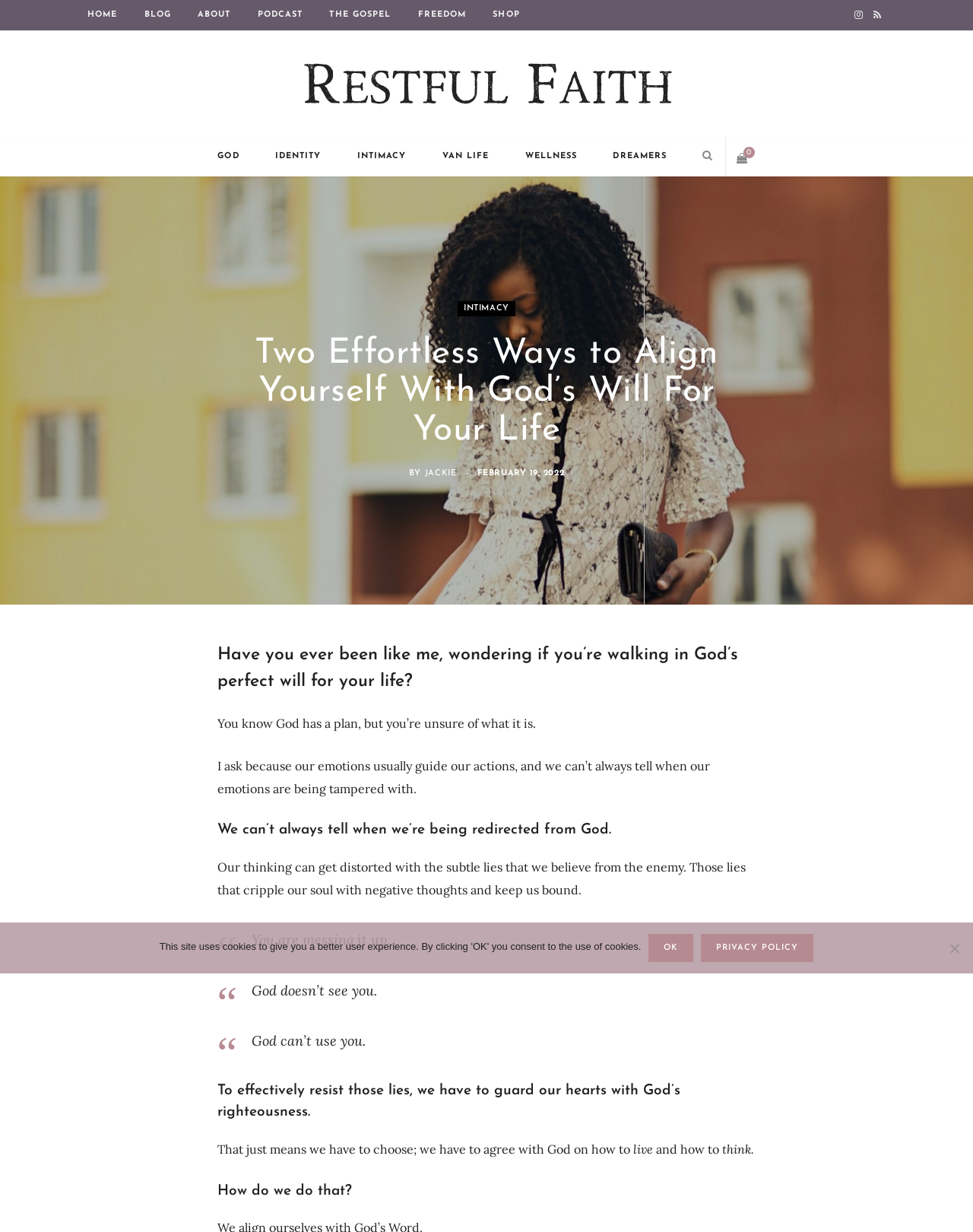Using the given element description, provide the bounding box coordinates (top-left x, top-left y, bottom-right x, bottom-right y) for the corresponding UI element in the screenshot: title="Restful Faith"

[0.305, 0.046, 0.695, 0.09]